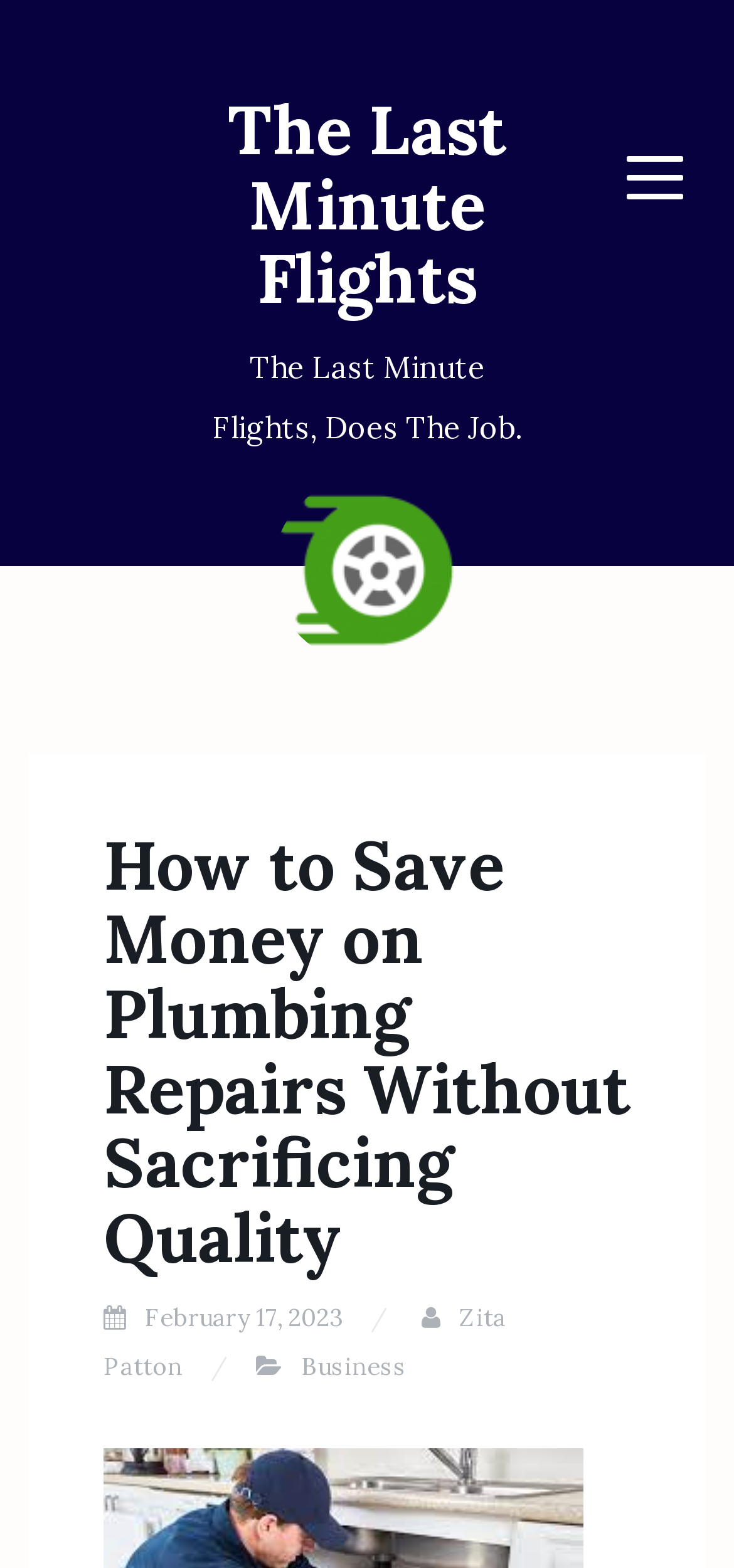Determine the bounding box of the UI component based on this description: "alt="Nickandmore! site logo" title="Nickandmore!"". The bounding box coordinates should be four float values between 0 and 1, i.e., [left, top, right, bottom].

None